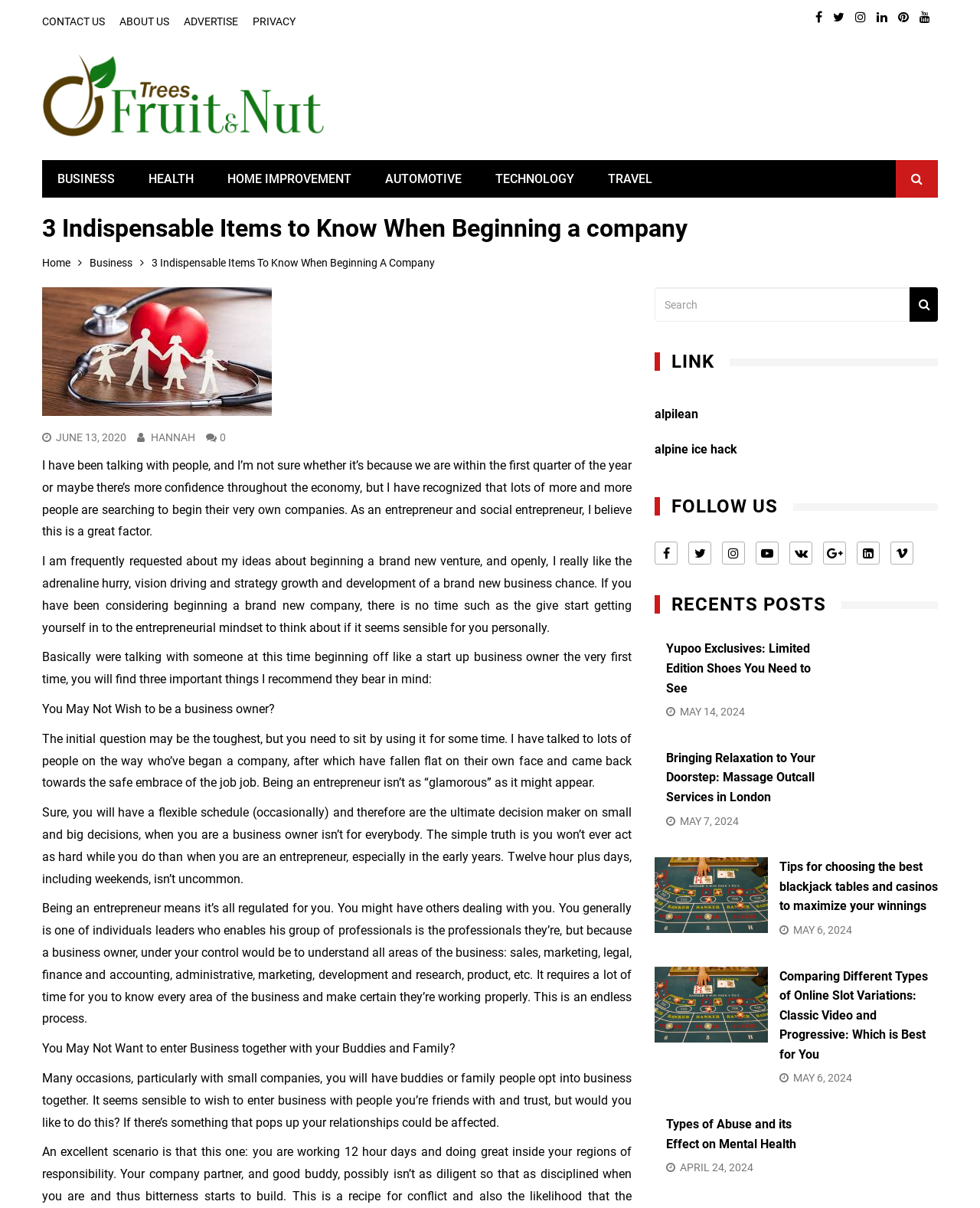For the following element description, predict the bounding box coordinates in the format (top-left x, top-left y, bottom-right x, bottom-right y). All values should be floating point numbers between 0 and 1. Description: Hannah

[0.154, 0.357, 0.199, 0.367]